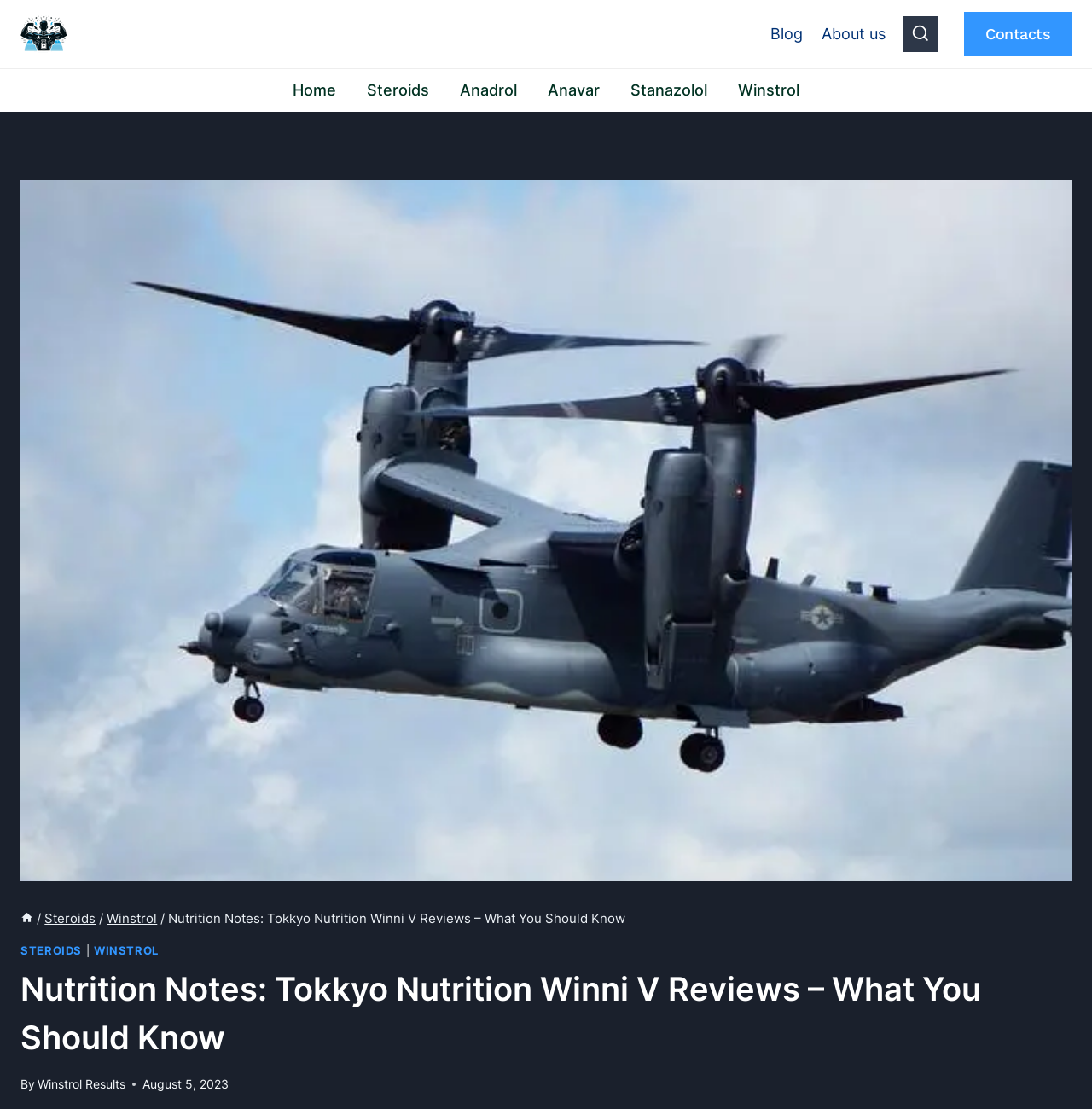Identify the bounding box coordinates of the region that needs to be clicked to carry out this instruction: "Read the 'Winstrol' article". Provide these coordinates as four float numbers ranging from 0 to 1, i.e., [left, top, right, bottom].

[0.662, 0.062, 0.746, 0.101]